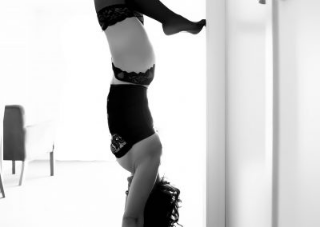Give a one-word or short-phrase answer to the following question: 
What is the theme of the photograph?

Body positivity